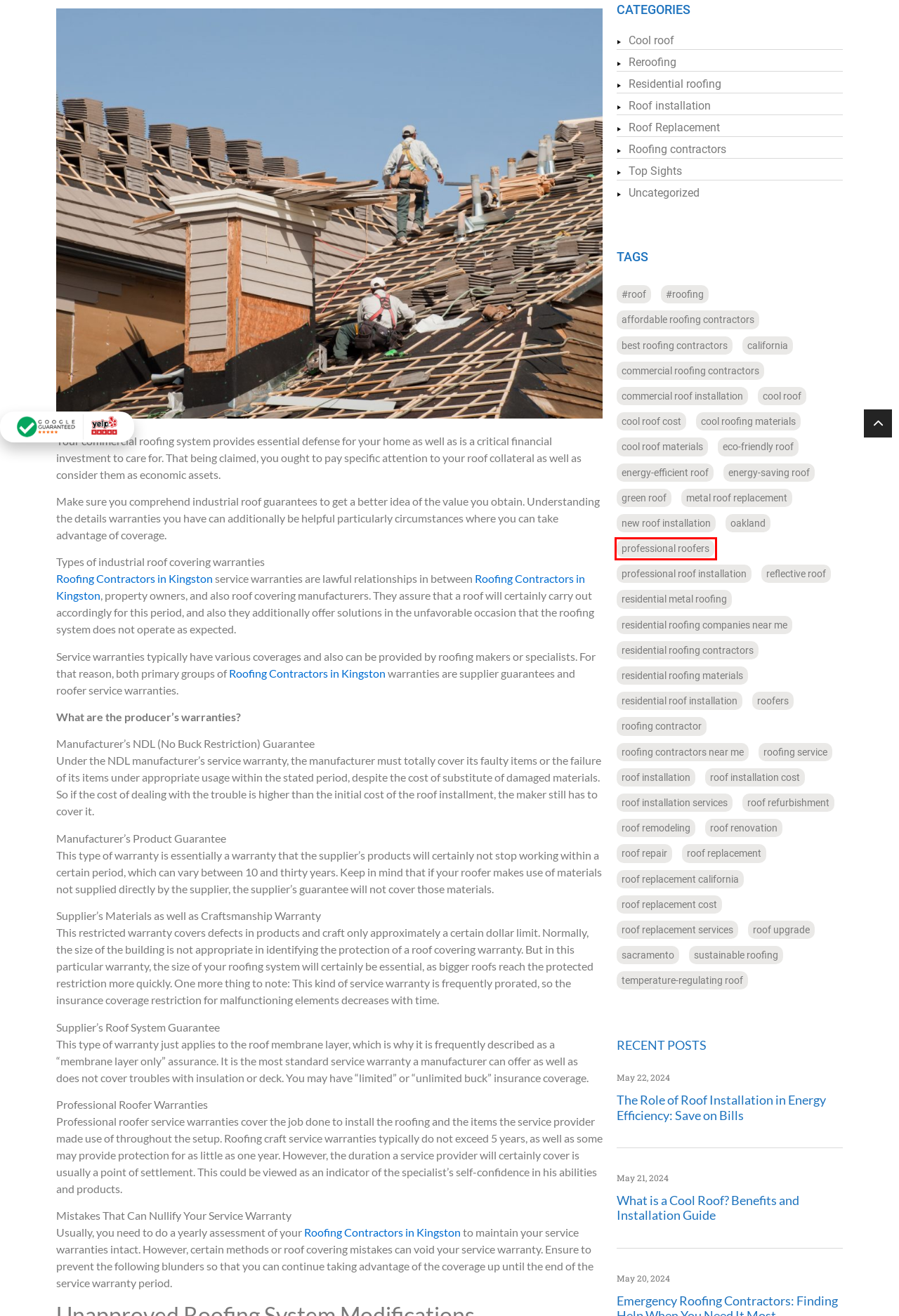Analyze the webpage screenshot with a red bounding box highlighting a UI element. Select the description that best matches the new webpage after clicking the highlighted element. Here are the options:
A. residential roofing contractors Archives - Citywide Roofing and Remodeling
B. professional roofers Archives - Citywide Roofing and Remodeling
C. #roof Archives - Citywide Roofing and Remodeling
D. oakland Archives - Citywide Roofing and Remodeling
E. Roof installation Archives - Citywide Roofing and Remodeling
F. Roof Replacement Archives - Citywide Roofing and Remodeling
G. Residential roofing Archives - Citywide Roofing and Remodeling
H. green roof Archives - Citywide Roofing and Remodeling

B